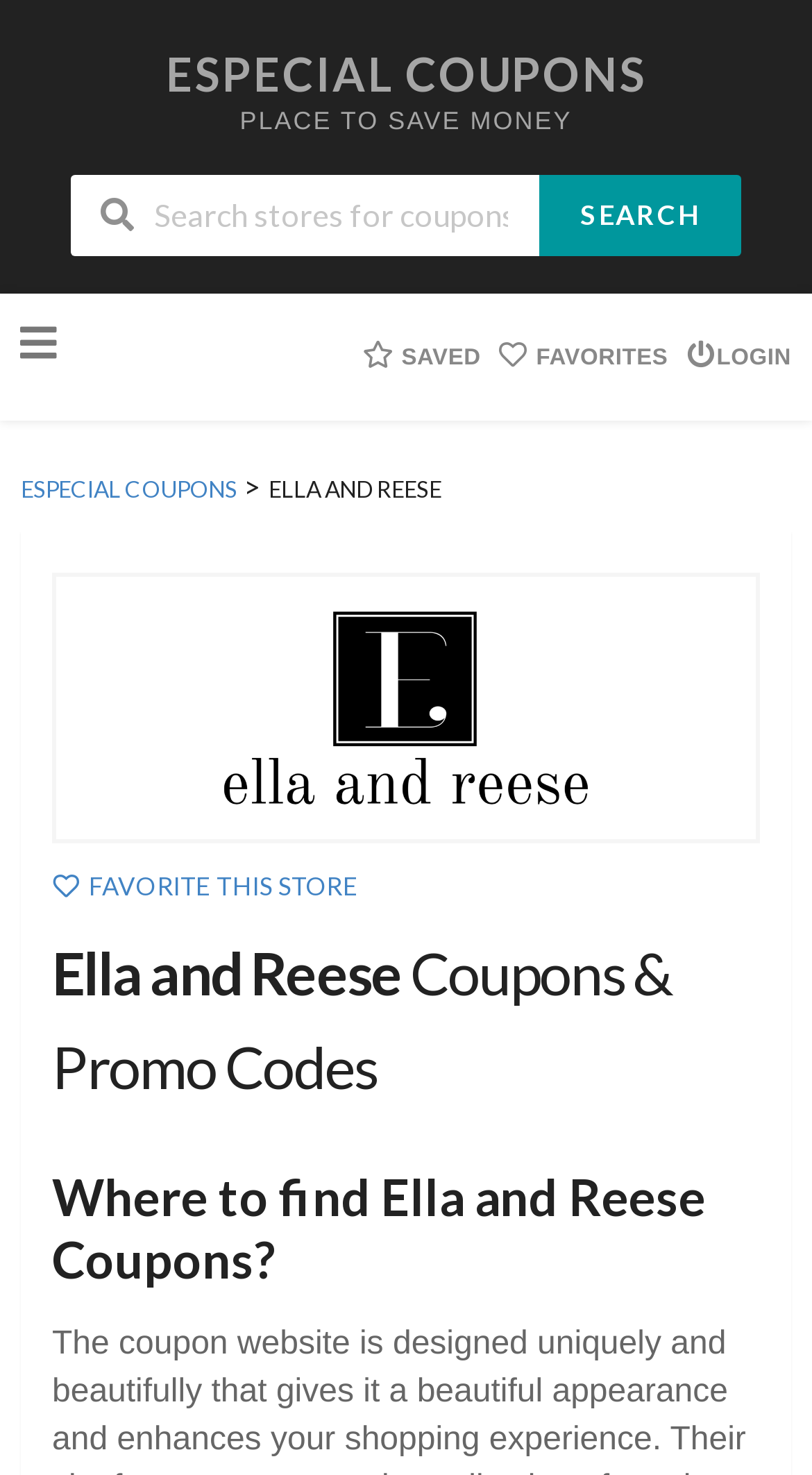Produce a meticulous description of the webpage.

The webpage is about Ella and Reese coupons, with a prominent heading "ESPECIAL COUPONS" at the top center of the page. Below this heading, there is a link with the same text, followed by a static text "PLACE TO SAVE MONEY". 

On the top right side, there is a search bar with a textbox and a "SEARCH" button, allowing users to search for coupons and deals. 

Above the search bar, there are four links in a row, including "Skip to content", "SAVED", "FAVORITES", and "LOGIN". 

Below the search bar, there is a large link "ESPECIAL COUPONS" on the left, followed by a ">" symbol, and then the text "ELLA AND REESE". 

On the center of the page, there is a large link "Shop Ella and Reese" with an image inside, taking up most of the page width. 

Below this link, there is a "FAVORITE THIS STORE" link on the left, followed by two headings: "Ella and Reese Coupons & Promo Codes" and "Where to find Ella and Reese Coupons?".